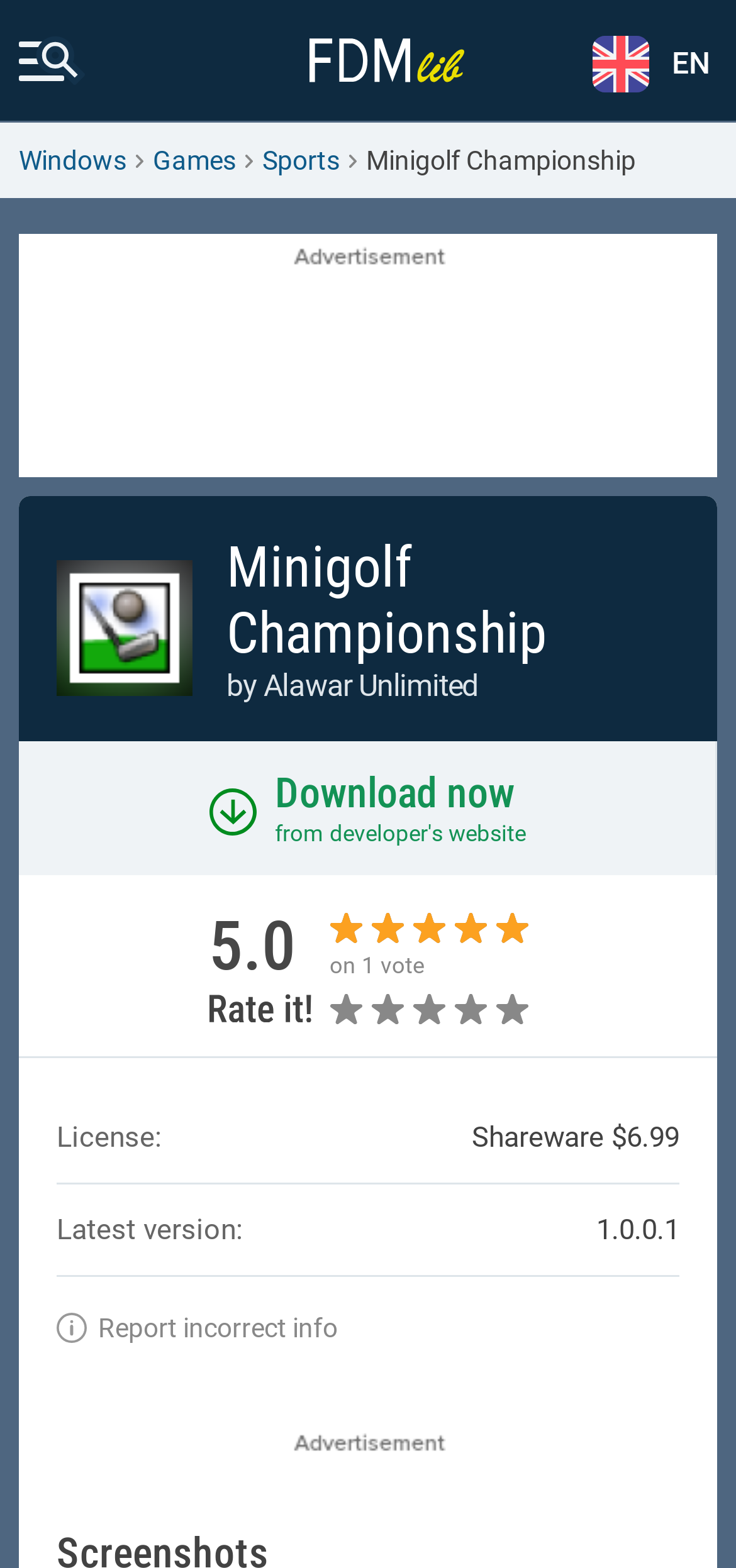Bounding box coordinates are specified in the format (top-left x, top-left y, bottom-right x, bottom-right y). All values are floating point numbers bounded between 0 and 1. Please provide the bounding box coordinate of the region this sentence describes: aria-label="Advertisement" name="aswift_0" title="Advertisement"

[0.026, 0.174, 0.974, 0.283]